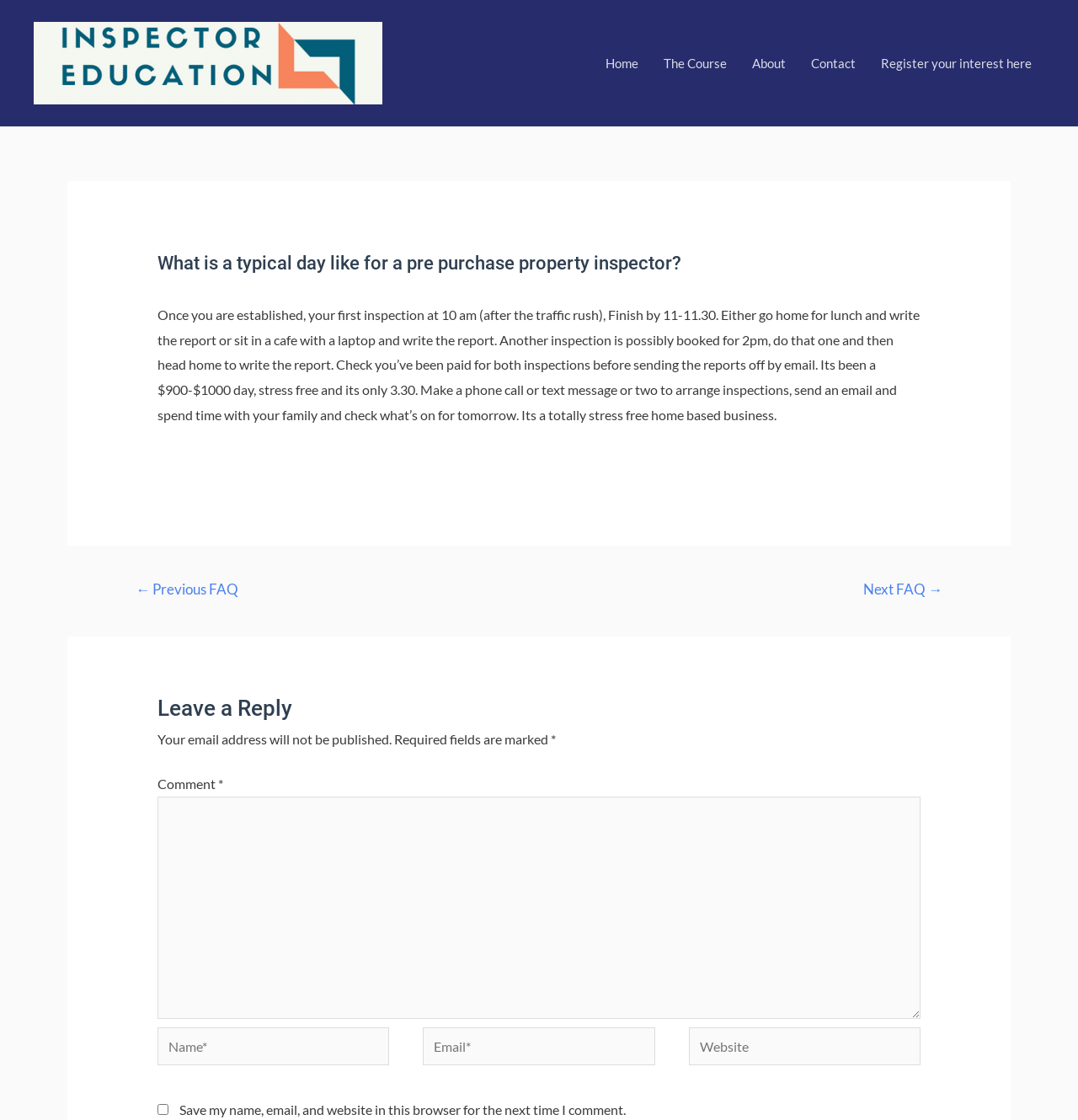Please extract and provide the main headline of the webpage.

What is a typical day like for a pre purchase property inspector?